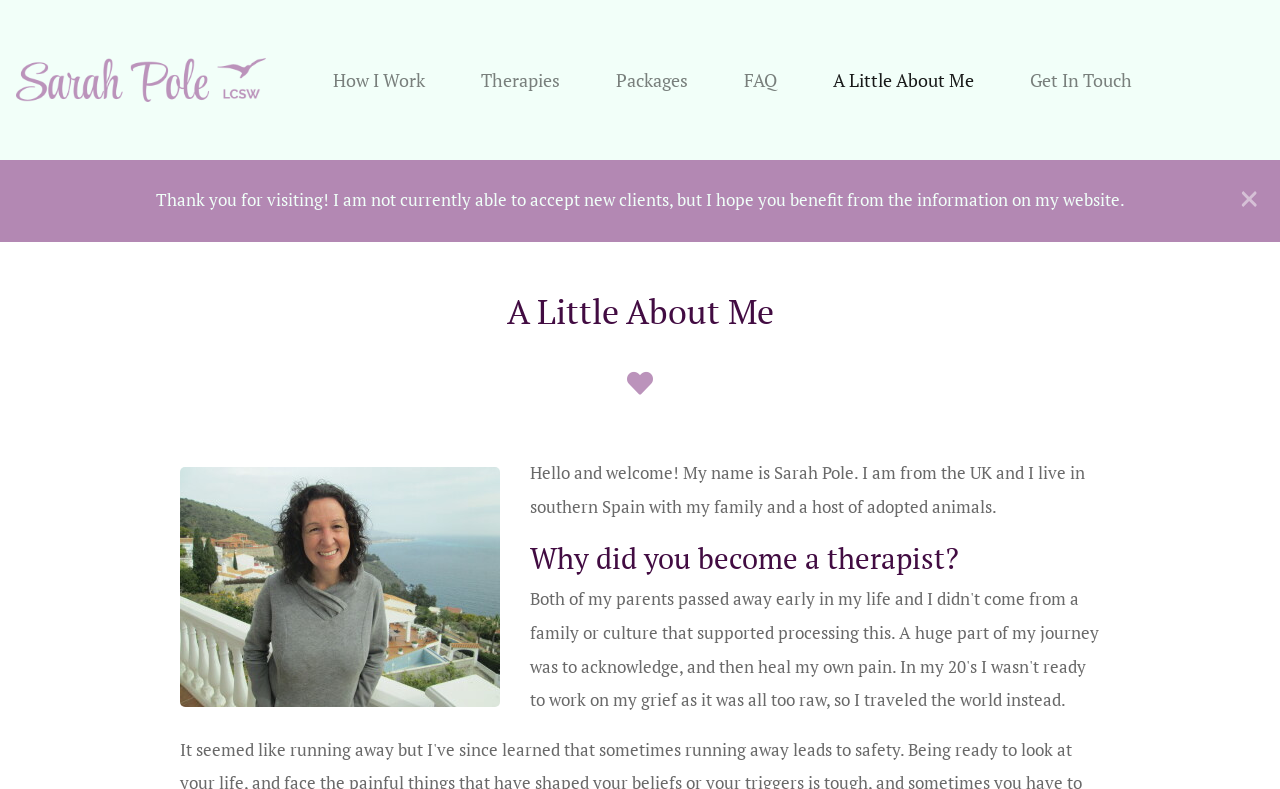Using the information in the image, give a comprehensive answer to the question: 
What is the profession of the person in the webpage?

Based on the webpage content, especially the heading 'A Little About Me' and the links 'Trauma Therapist Spain', 'How I Work', 'Therapies', 'Packages', 'FAQ', 'A Little About Me', and 'Get In Touch', it can be inferred that the person in the webpage is a therapist.